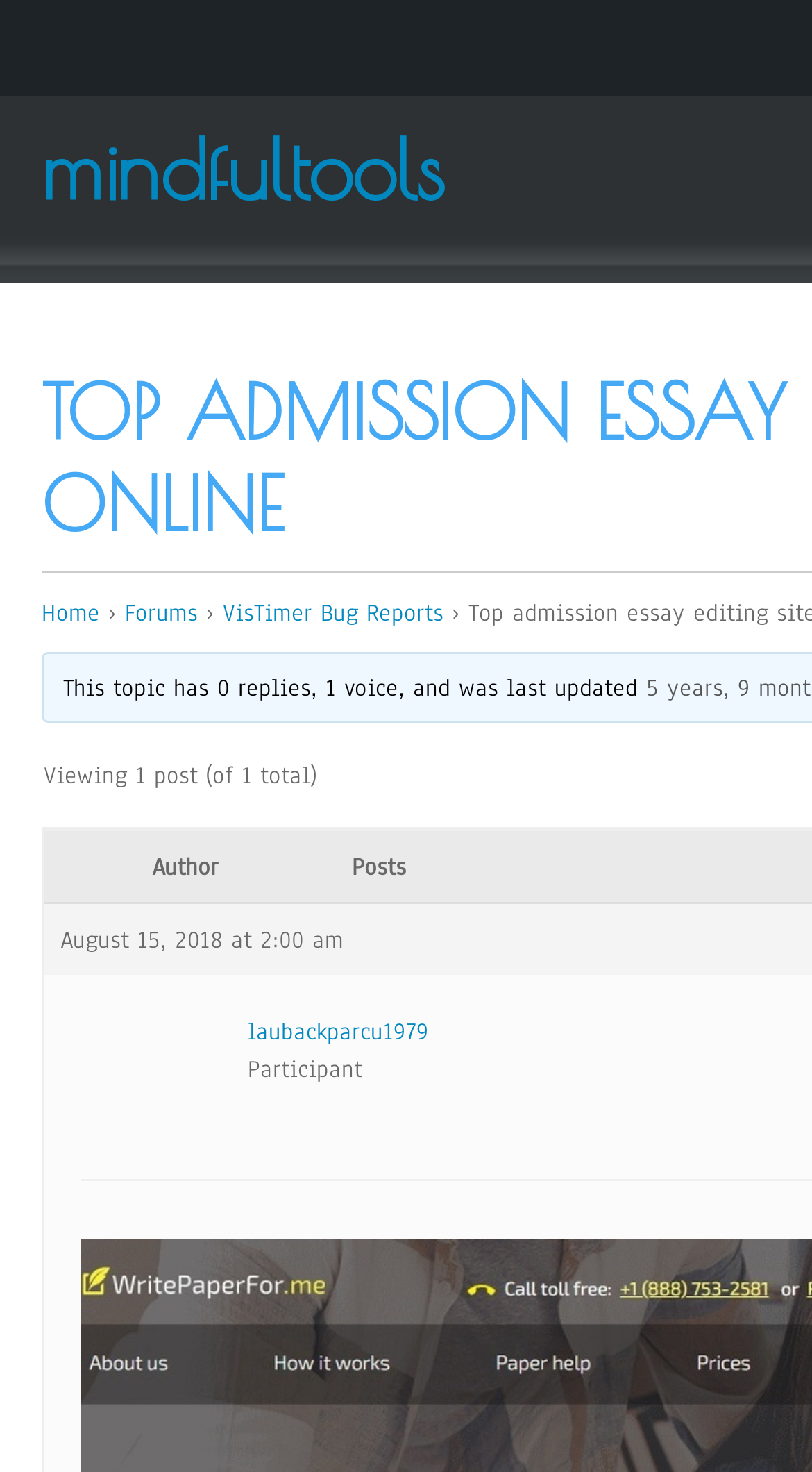Give a detailed account of the webpage, highlighting key information.

The webpage appears to be a forum or discussion board, with a top navigation menu and a main content area. At the top left, there is a link to "mindfultools" and a heading with the same text, which suggests that this is the website's title or logo. 

To the right of the title, there are several links, including "Home", "Forums", and "VisTimer Bug Reports", which are likely navigation links to other parts of the website. 

Below the navigation links, there is a section with text that indicates the topic being viewed has 0 replies, 1 voice, and was last updated at a certain time. 

Further down, there is a message viewing area, which displays a single post. The post includes information about the author, the number of posts, and the date and time the post was made. The author's name, "laubackparcu1979", is a clickable link, and their role is listed as "Participant".